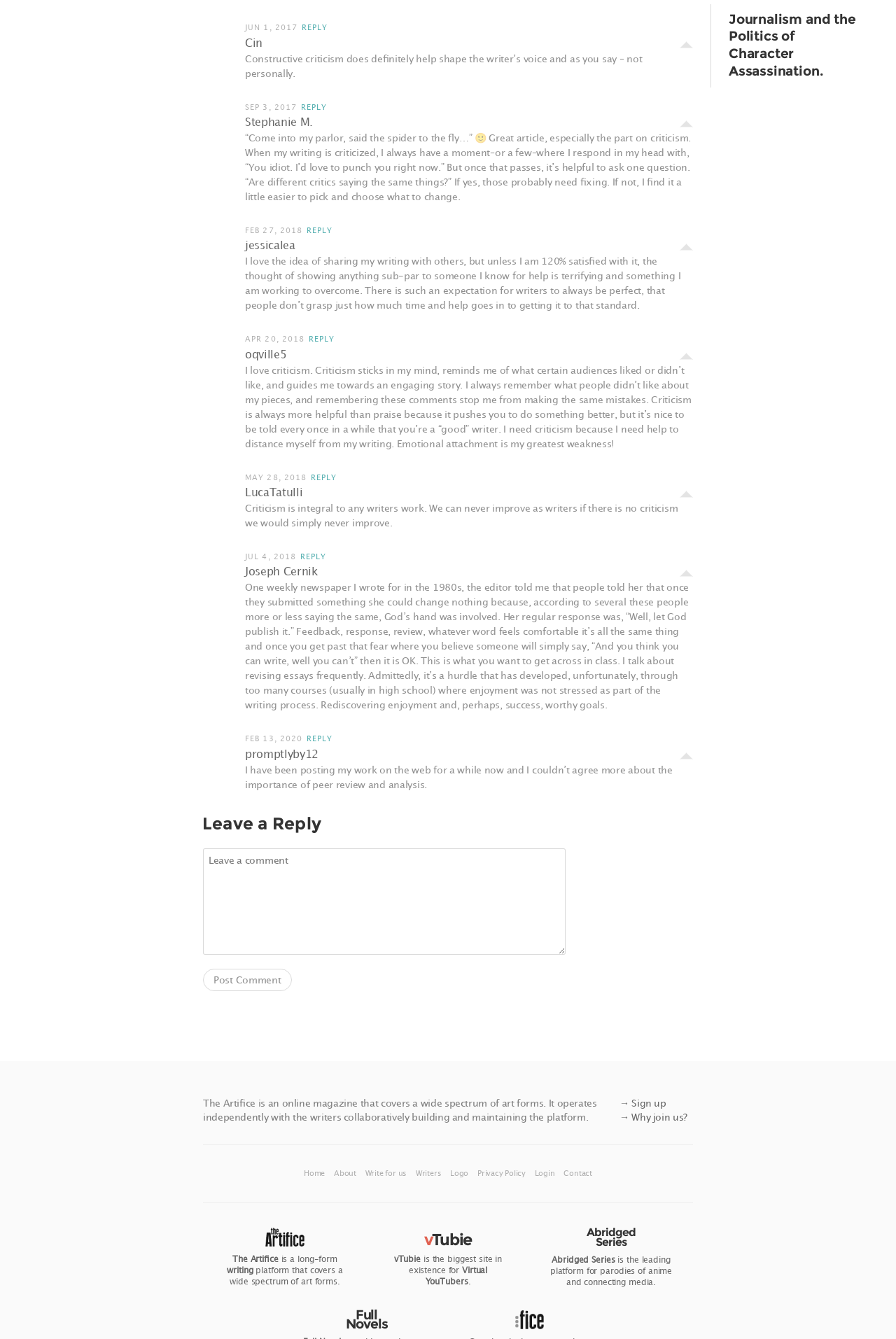Using the information from the screenshot, answer the following question thoroughly:
What is the topic of the article?

The article appears to be discussing the importance of criticism in writing, as evidenced by the various comments and quotes from writers about the value of constructive criticism in improving their work.